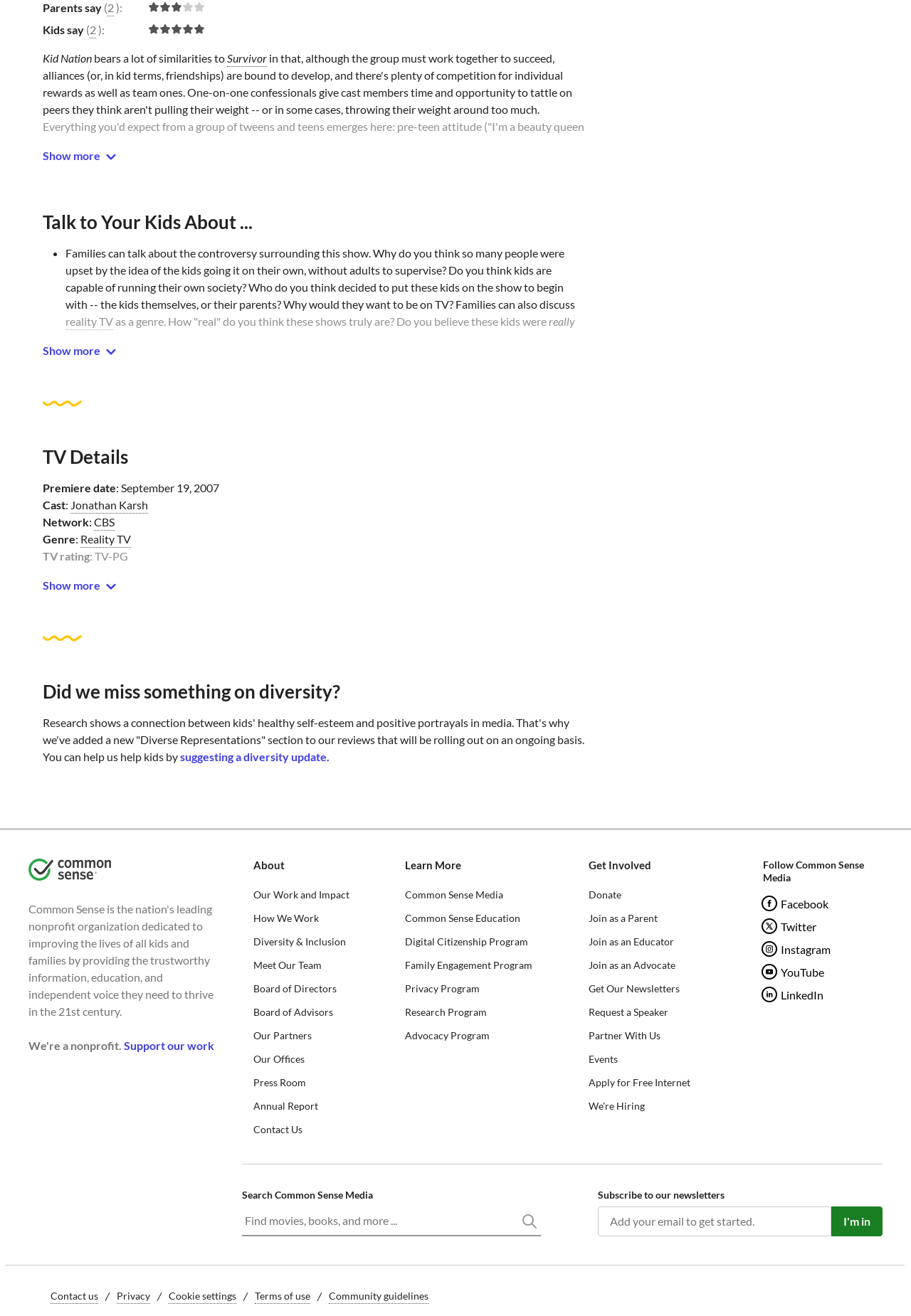Examine the screenshot and answer the question in as much detail as possible: What is the purpose of the 'Talk to Your Kids About...' section?

The 'Talk to Your Kids About...' section is provided to facilitate discussions between parents and kids about the controversy surrounding the show 'Kid Nation', such as why people were upset about the idea of kids going it on their own without adult supervision.